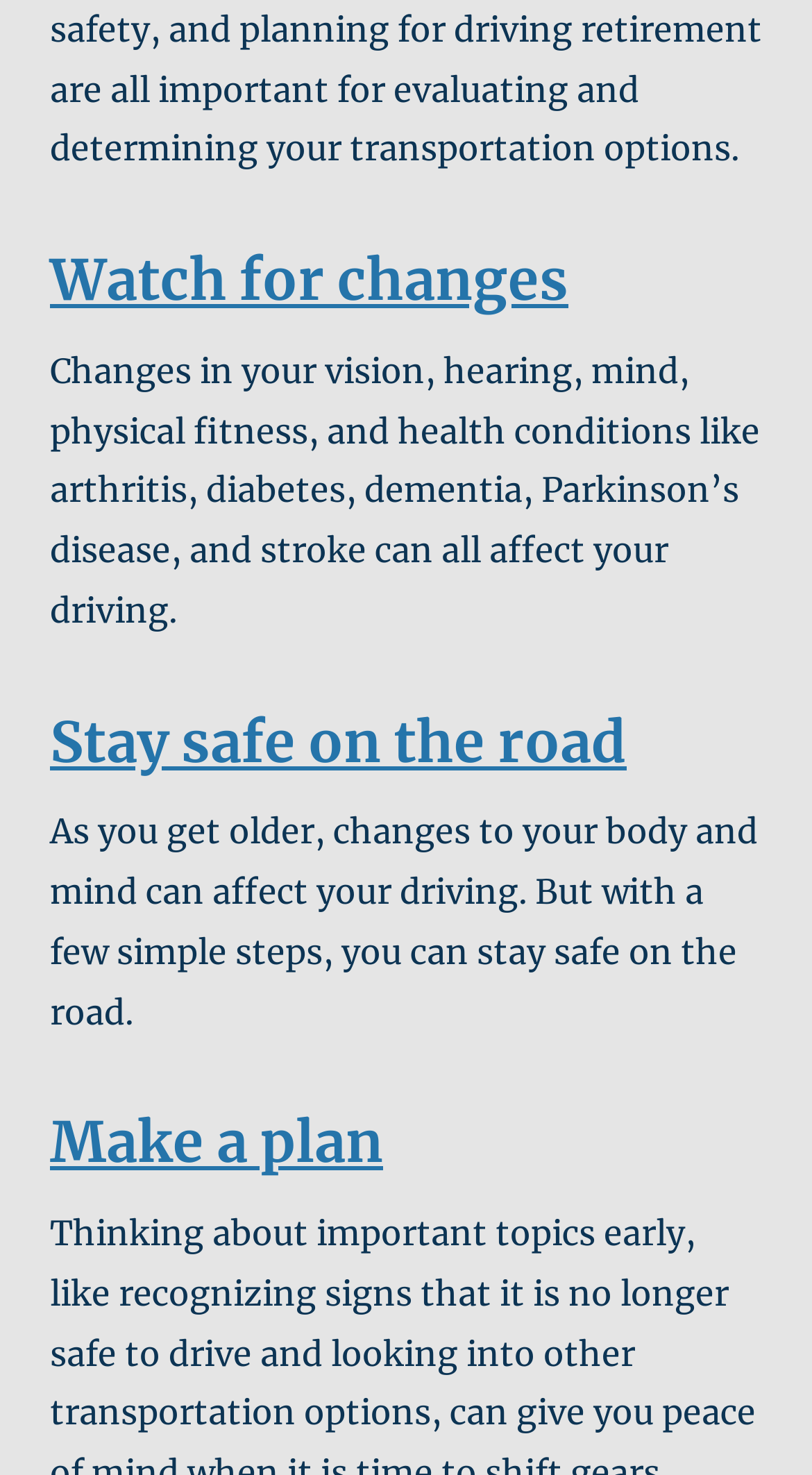What is the relationship between age and driving safety?
Refer to the screenshot and respond with a concise word or phrase.

Age-related changes can affect driving safety